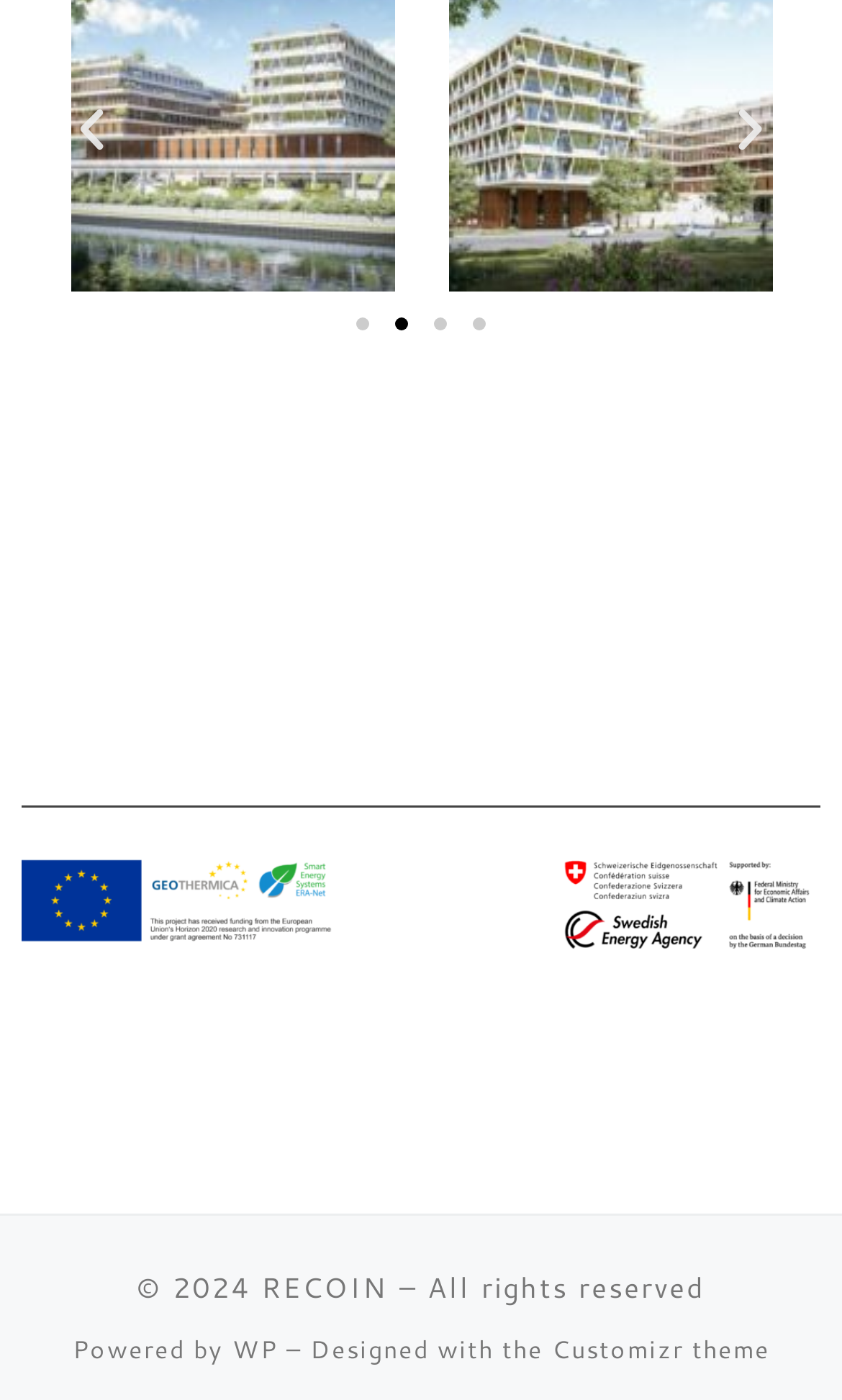How many slide navigation buttons are there?
Using the information from the image, answer the question thoroughly.

I counted the number of buttons with text 'Go to slide X' where X is a number, and found 4 buttons.